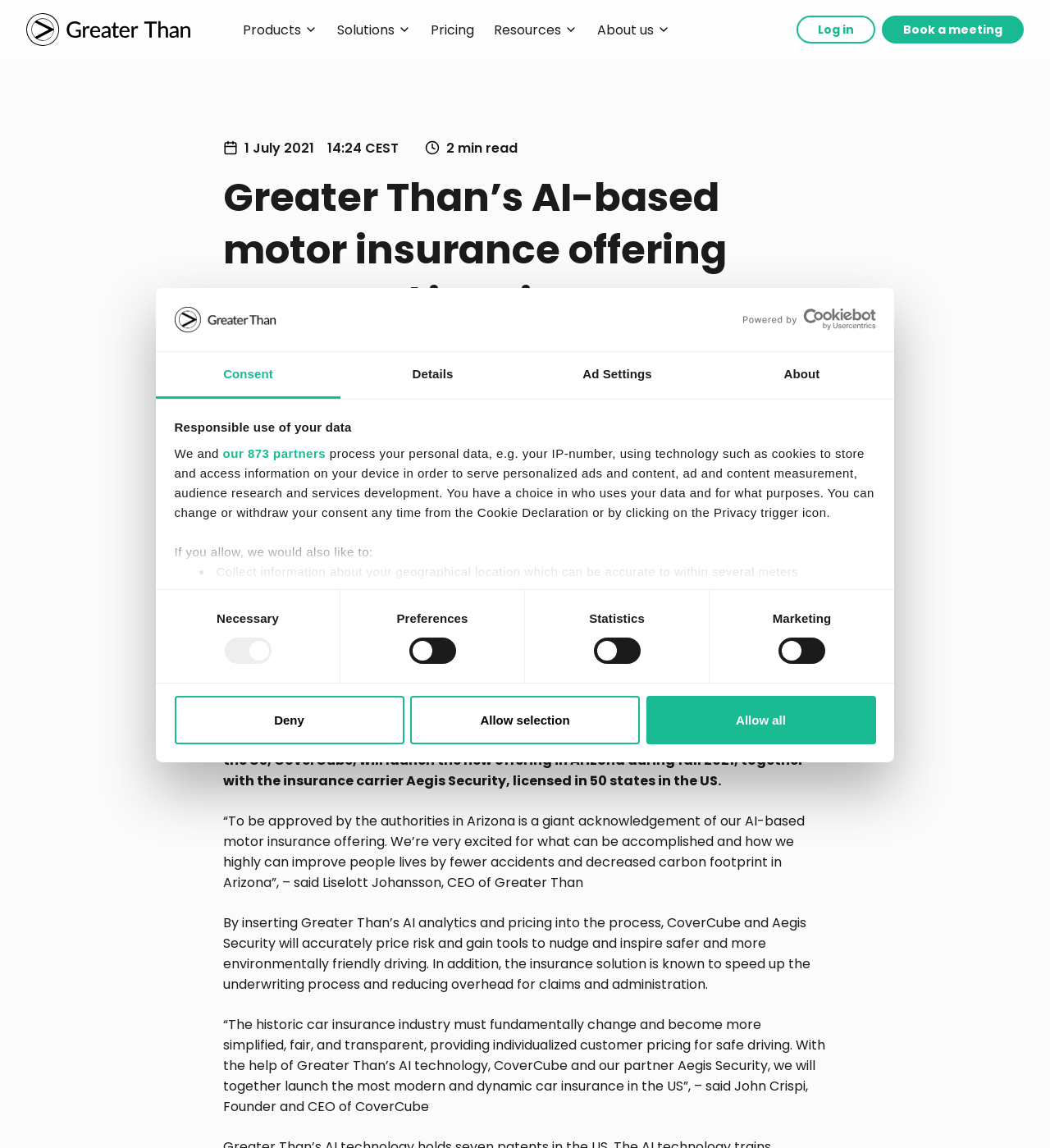Answer the following inquiry with a single word or phrase:
What is the company that announced its AI-based motor insurance offering approved in Arizona, USA?

Greater Than